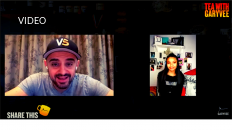Provide an extensive narrative of what is shown in the image.

This image features a scene from a video, showcasing a split-screen format. On the left side, Gary Vaynerchuk is seen wearing a stylish cap with the letters "VS" prominently displayed. His expression conveys enthusiasm, suggesting an engaging discussion. On the right side, a guest, presumably Brooklyn Queen, is shown in front of a colorful background filled with photographs and personal memorabilia, indicating a vibrant personality. The title "VIDEO" is prominently displayed at the top, emphasizing the nature of the content. Below the video, there's a call to action with "SHARE THIS" accompanied by an icon, encouraging viewers to promote the content further. The overall setup highlights a dynamic interaction, typical of Gary's relatable and energy-filled conversations.